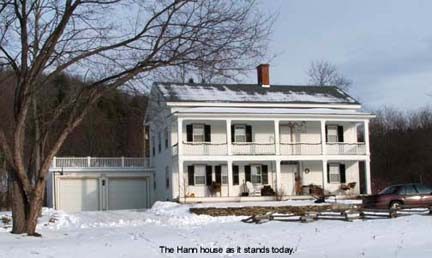Generate a comprehensive description of the image.

The image showcases the Hann house, a historic structure reflecting its heritage in Allegany County. The house, depicted in a serene winter landscape blanketed with snow, features classic architectural elements such as a spacious front porch and a distinguished façade, complete with black shutters framing the windows. Adjacent to the main building, a garage is visible, highlighting the blend of traditional and modern living. The caption on the image notes, "The Hann house as it stands today," emphasizing its enduring presence through time.

This property, dating back over 174 years, has a rich history marked by the lives of its inhabitants. After passing through various owners—including members of the Hann family—the house was purchased in 2014 by Barbara Strouse Rechenberg, a descendant of the original settler Simeon Hann. Plans included transforming the home into a bed and breakfast, which would preserve its historical significance while opening its doors to future guests.

The house is intertwined with local lore, said to have been a stop on a stagecoach line and rumored to have connections to the Underground Railroad, making it an intriguing part of the community’s historical narrative.